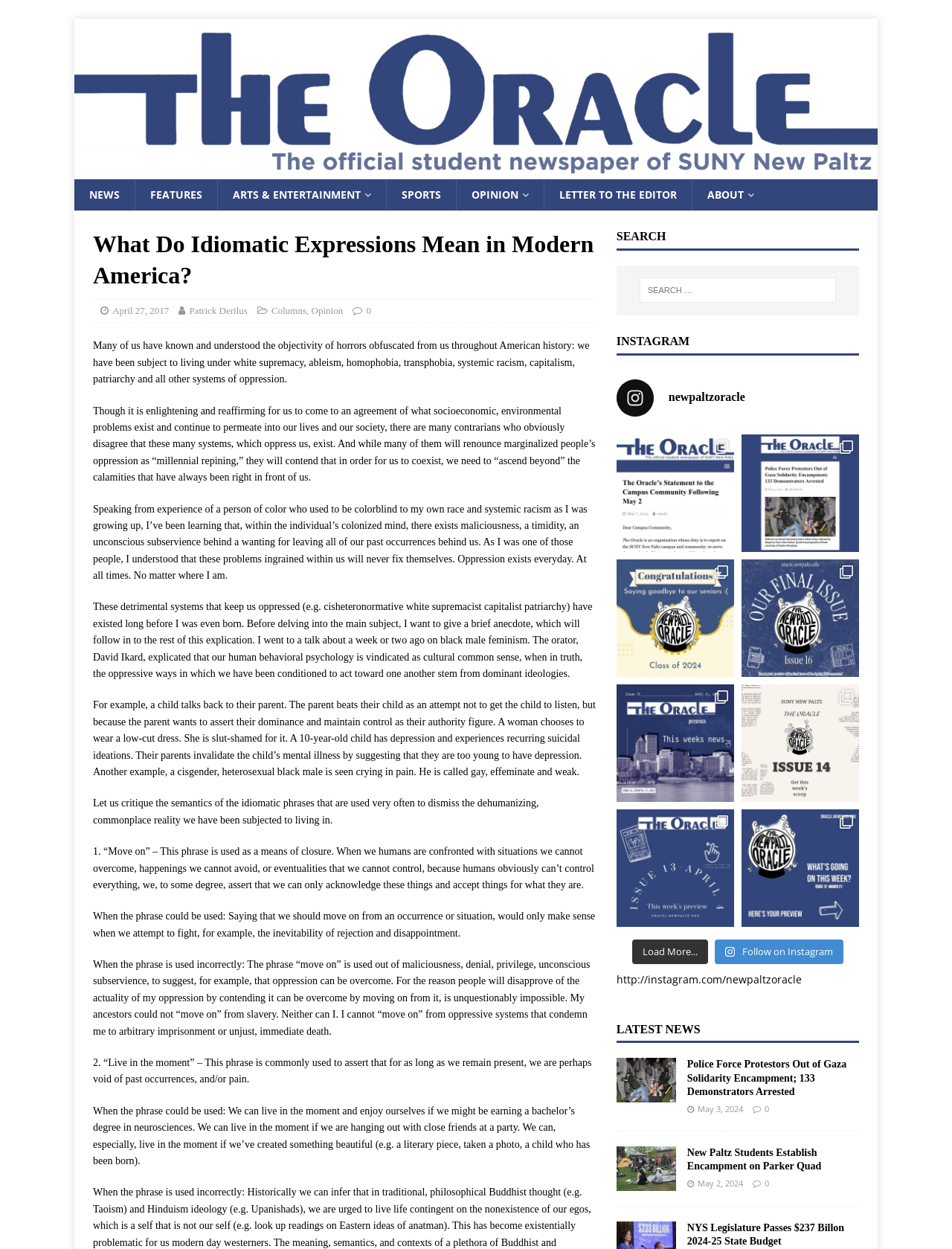Using the image as a reference, answer the following question in as much detail as possible:
What is the name of the Instagram account associated with the publication?

I determined the answer by looking at the 'INSTAGRAM' section, which displays the Instagram logo and the handle 'newpaltzoracle'. This suggests that the publication has an Instagram account with this handle.